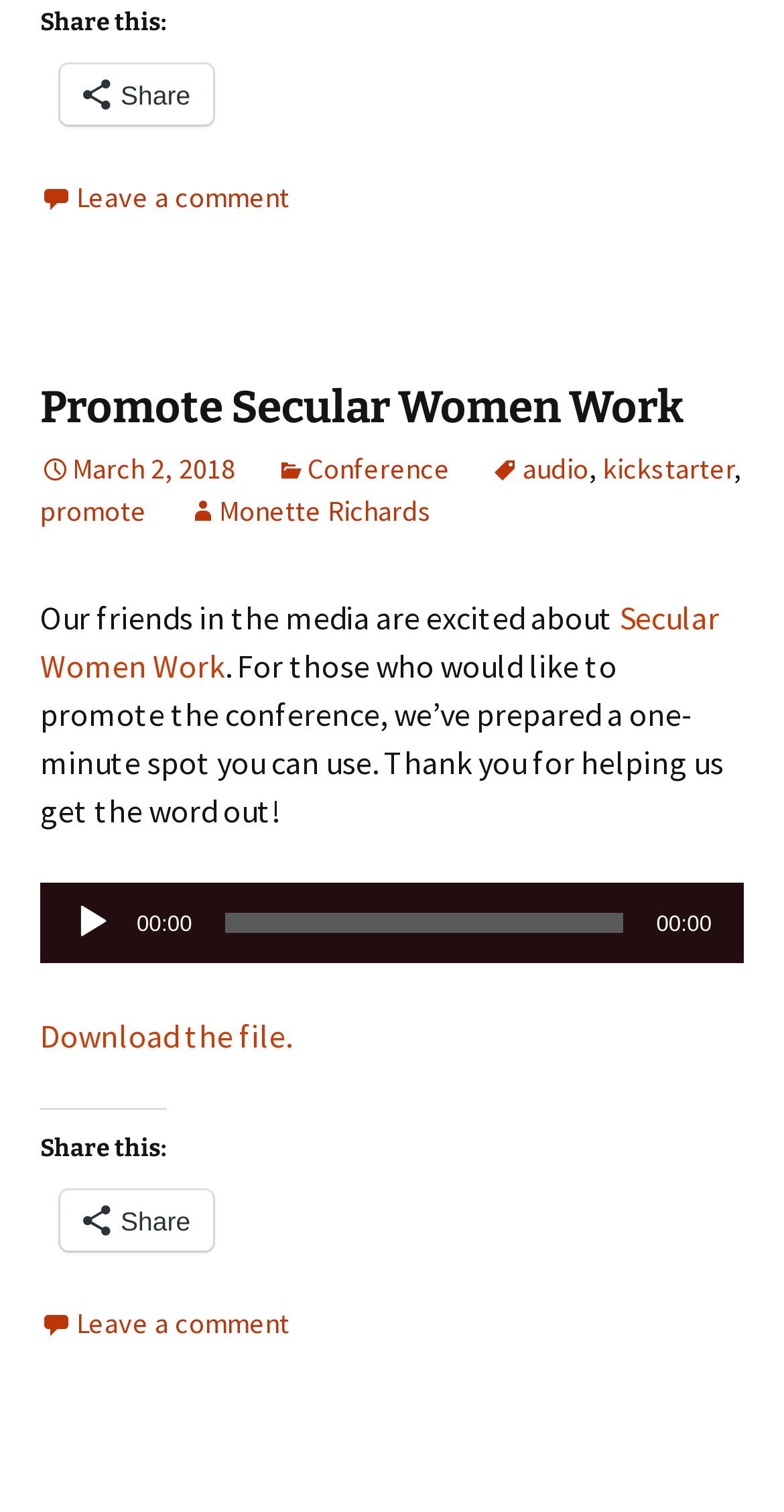Show the bounding box coordinates for the element that needs to be clicked to execute the following instruction: "Play the audio". Provide the coordinates in the form of four float numbers between 0 and 1, i.e., [left, top, right, bottom].

[0.092, 0.596, 0.144, 0.623]